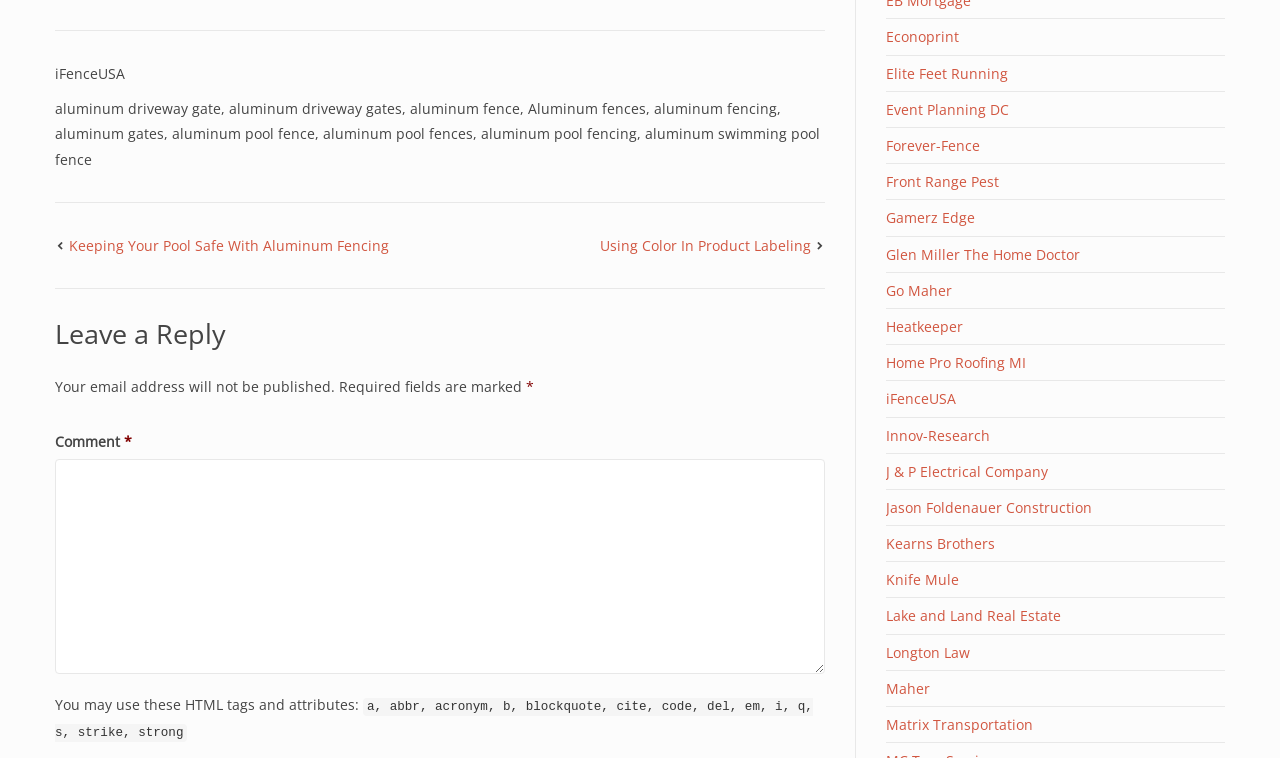Find the bounding box coordinates of the clickable region needed to perform the following instruction: "Enter a comment in the 'Comment *' field". The coordinates should be provided as four float numbers between 0 and 1, i.e., [left, top, right, bottom].

[0.043, 0.605, 0.645, 0.89]